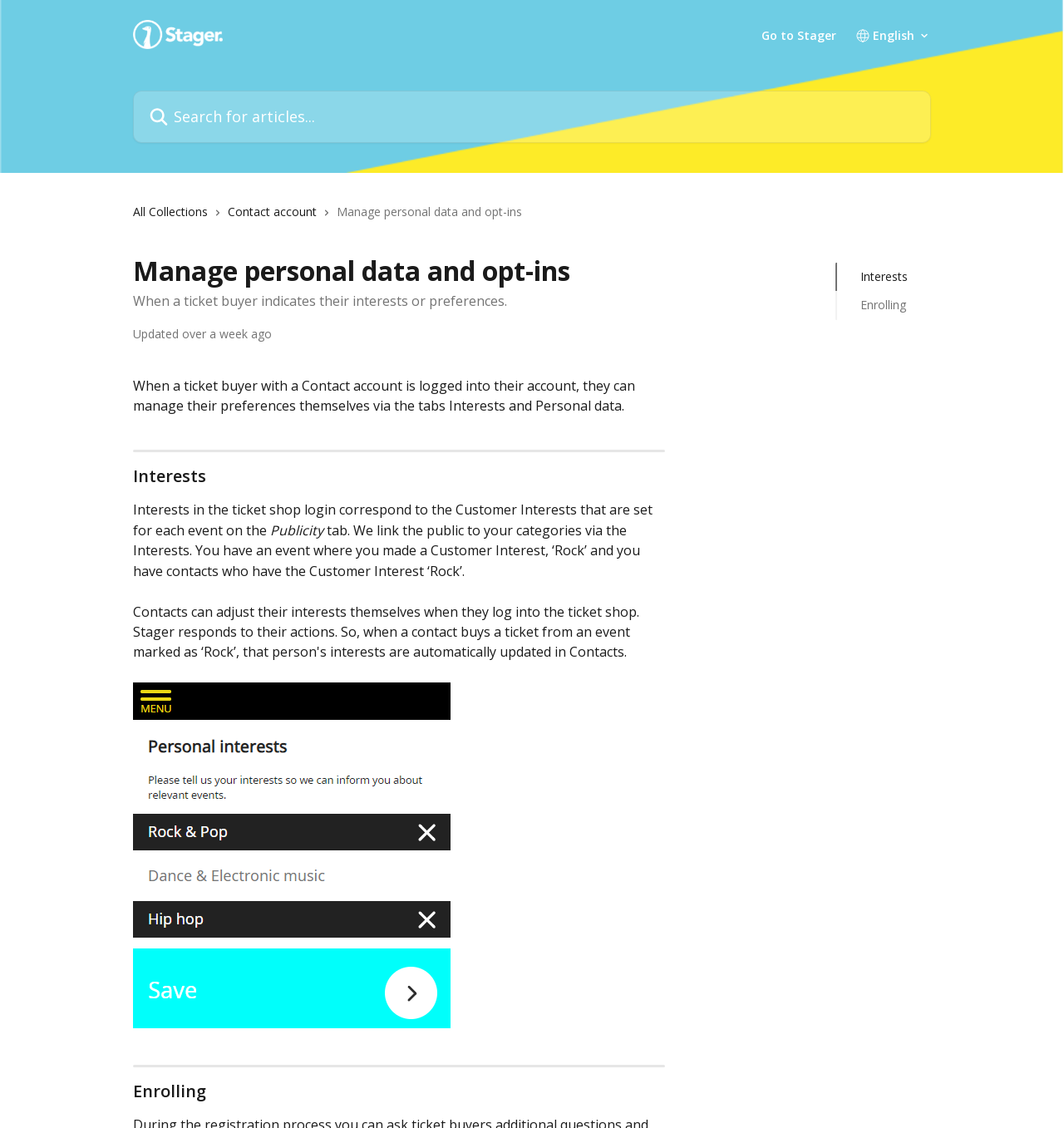Identify the bounding box coordinates for the region to click in order to carry out this instruction: "Click on All Collections". Provide the coordinates using four float numbers between 0 and 1, formatted as [left, top, right, bottom].

[0.125, 0.18, 0.202, 0.196]